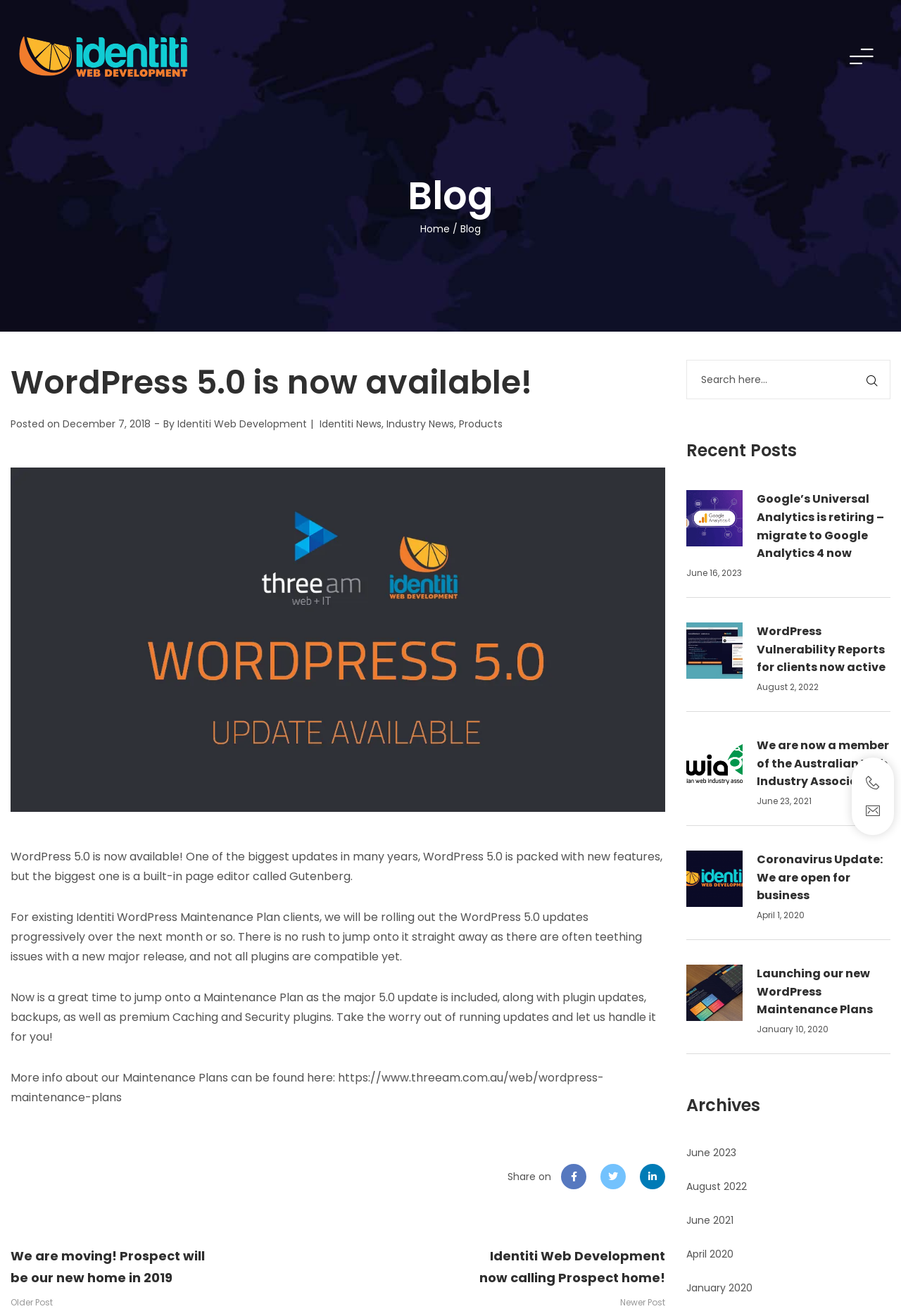Locate the bounding box coordinates of the clickable part needed for the task: "Click on the 'Blog' heading".

[0.008, 0.128, 0.992, 0.169]